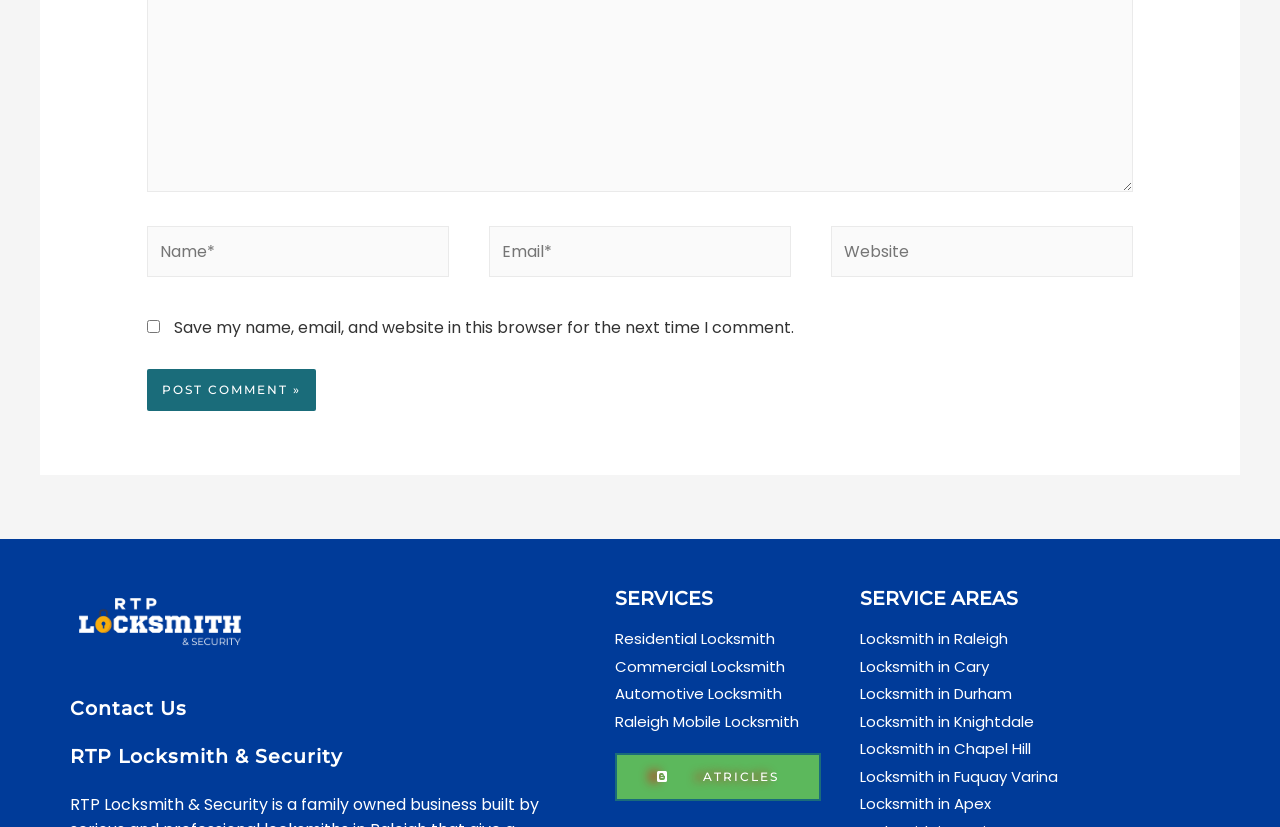Please identify the bounding box coordinates of the element on the webpage that should be clicked to follow this instruction: "Enter your name". The bounding box coordinates should be given as four float numbers between 0 and 1, formatted as [left, top, right, bottom].

[0.115, 0.273, 0.351, 0.335]